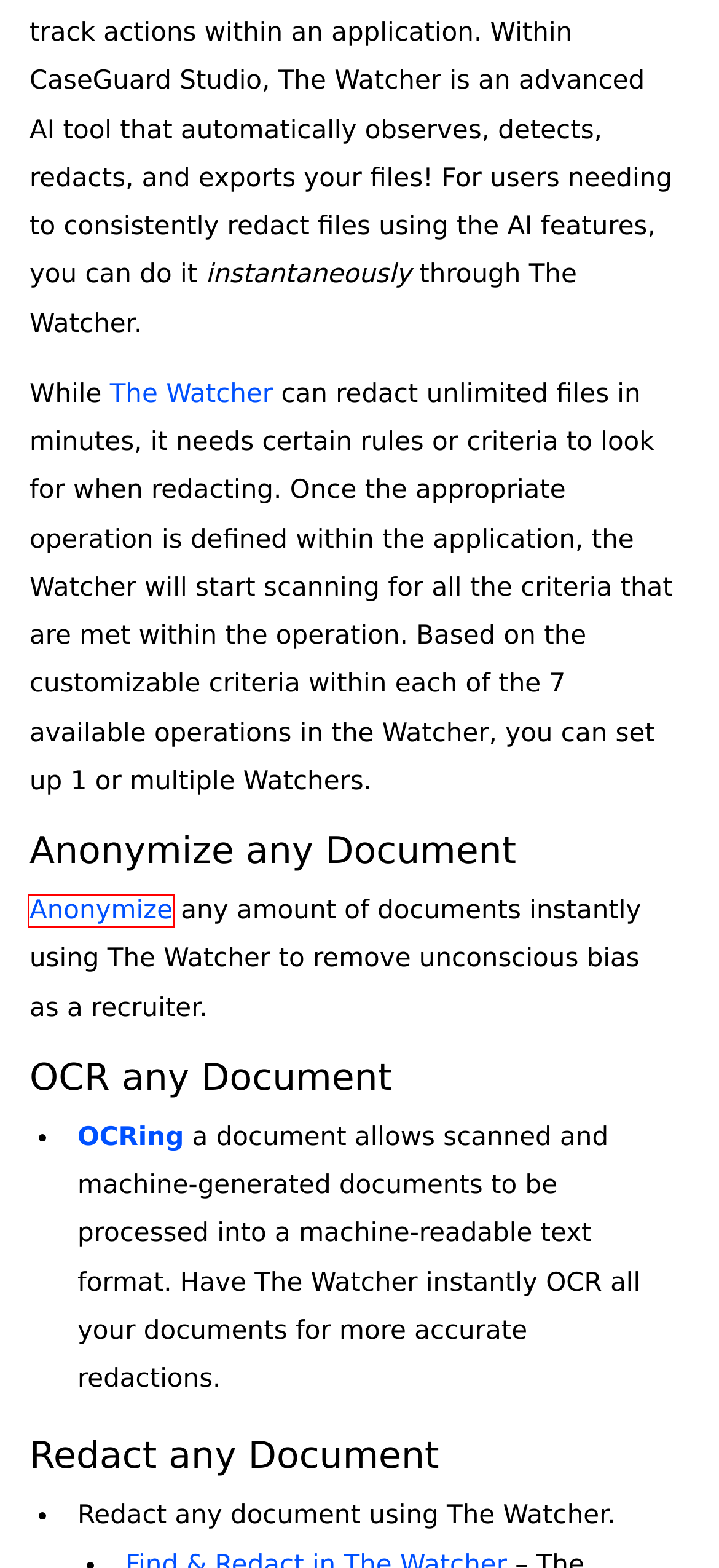After examining the screenshot of a webpage with a red bounding box, choose the most accurate webpage description that corresponds to the new page after clicking the element inside the red box. Here are the candidates:
A. How to convert documents to PDF within the watcher
B. Hear it from our real users | CaseGuard
C. Best AI Transcription and Translation Software
D. How to anonymize documents in the watcher
E. How to redact millions of documents in the watcher
F. How to run OCR on documents in the watcher
G. Legal Disclaimer
H. Best AI Audio Redaction Software

D